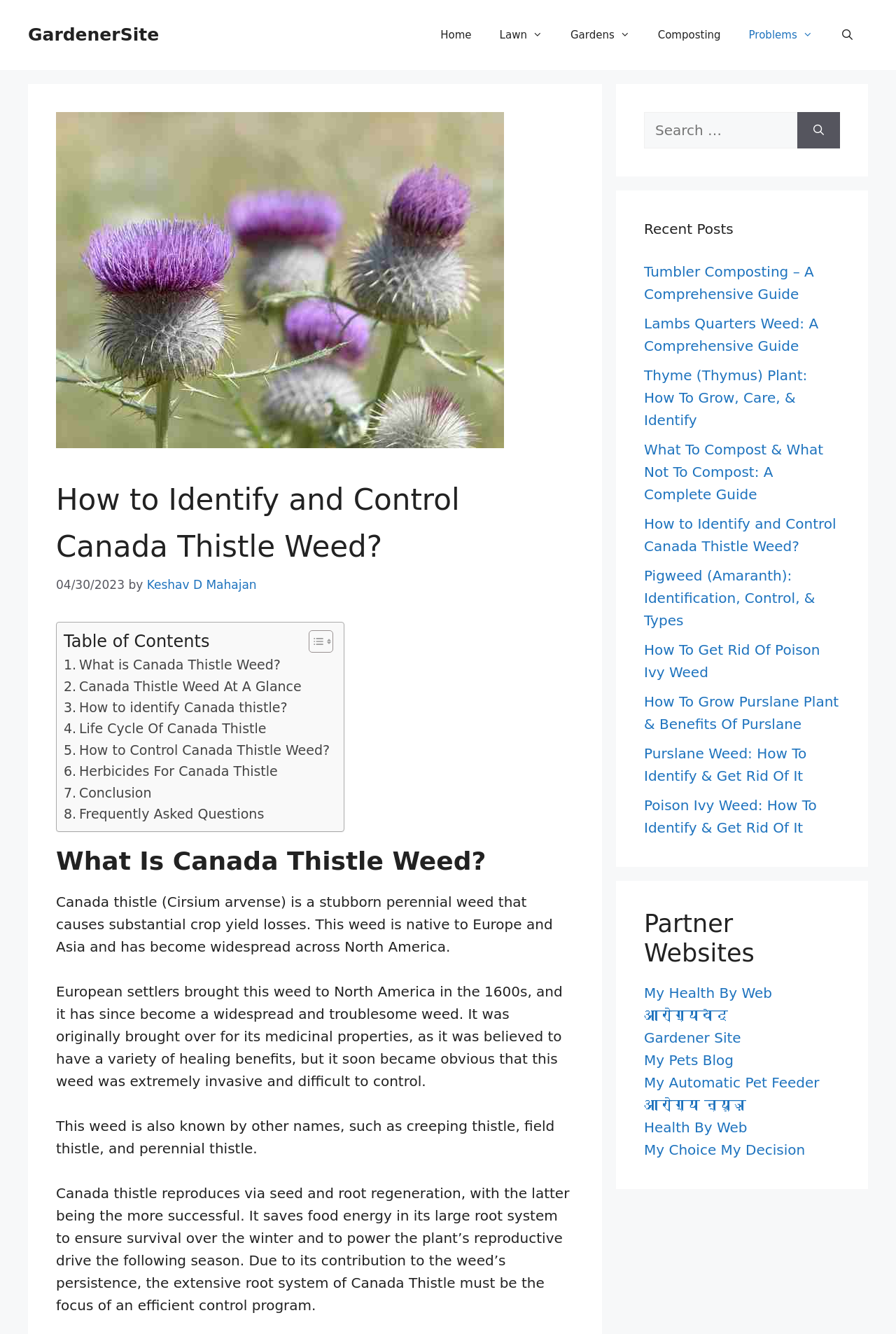Locate the bounding box coordinates of the clickable region necessary to complete the following instruction: "Visit the 'Gardener Site' partner website". Provide the coordinates in the format of four float numbers between 0 and 1, i.e., [left, top, right, bottom].

[0.719, 0.772, 0.827, 0.784]